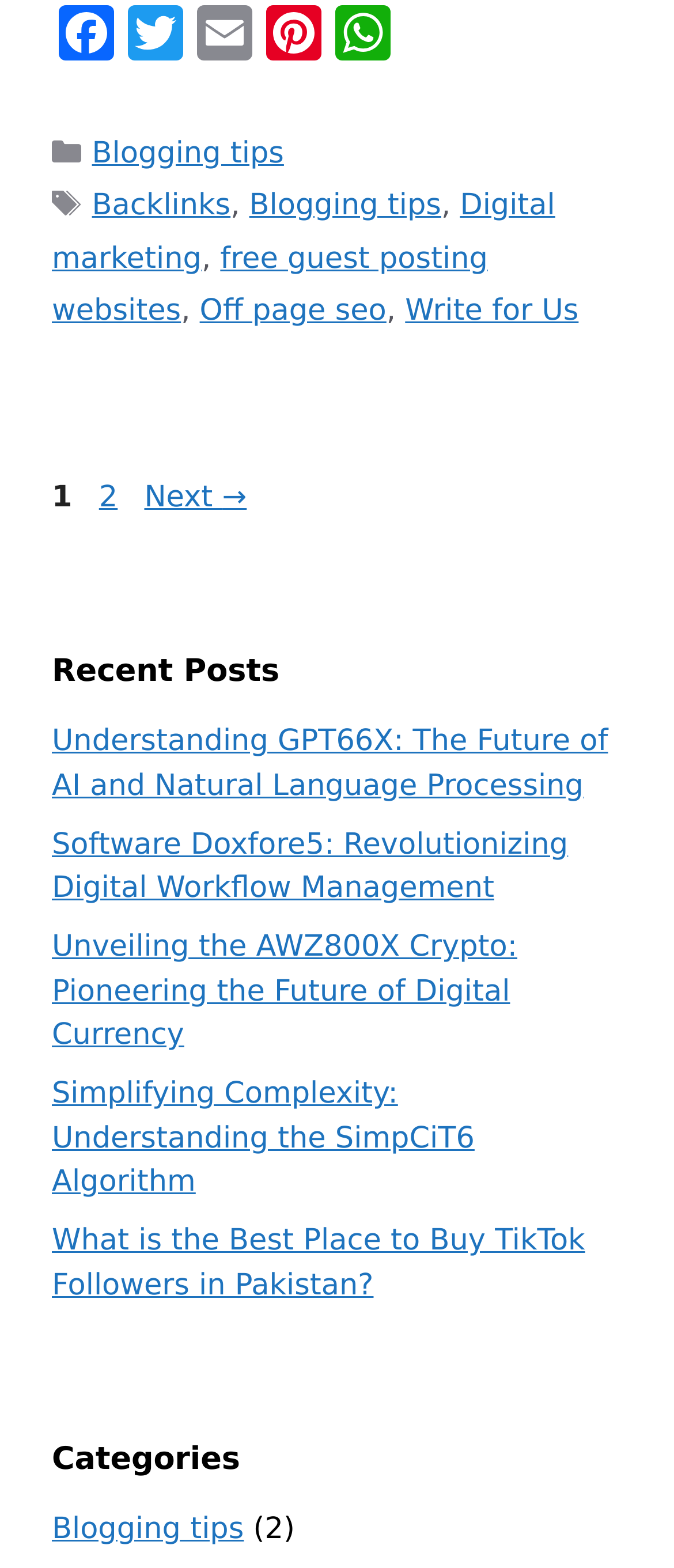Highlight the bounding box coordinates of the element that should be clicked to carry out the following instruction: "View Recent Posts". The coordinates must be given as four float numbers ranging from 0 to 1, i.e., [left, top, right, bottom].

[0.077, 0.42, 0.923, 0.438]